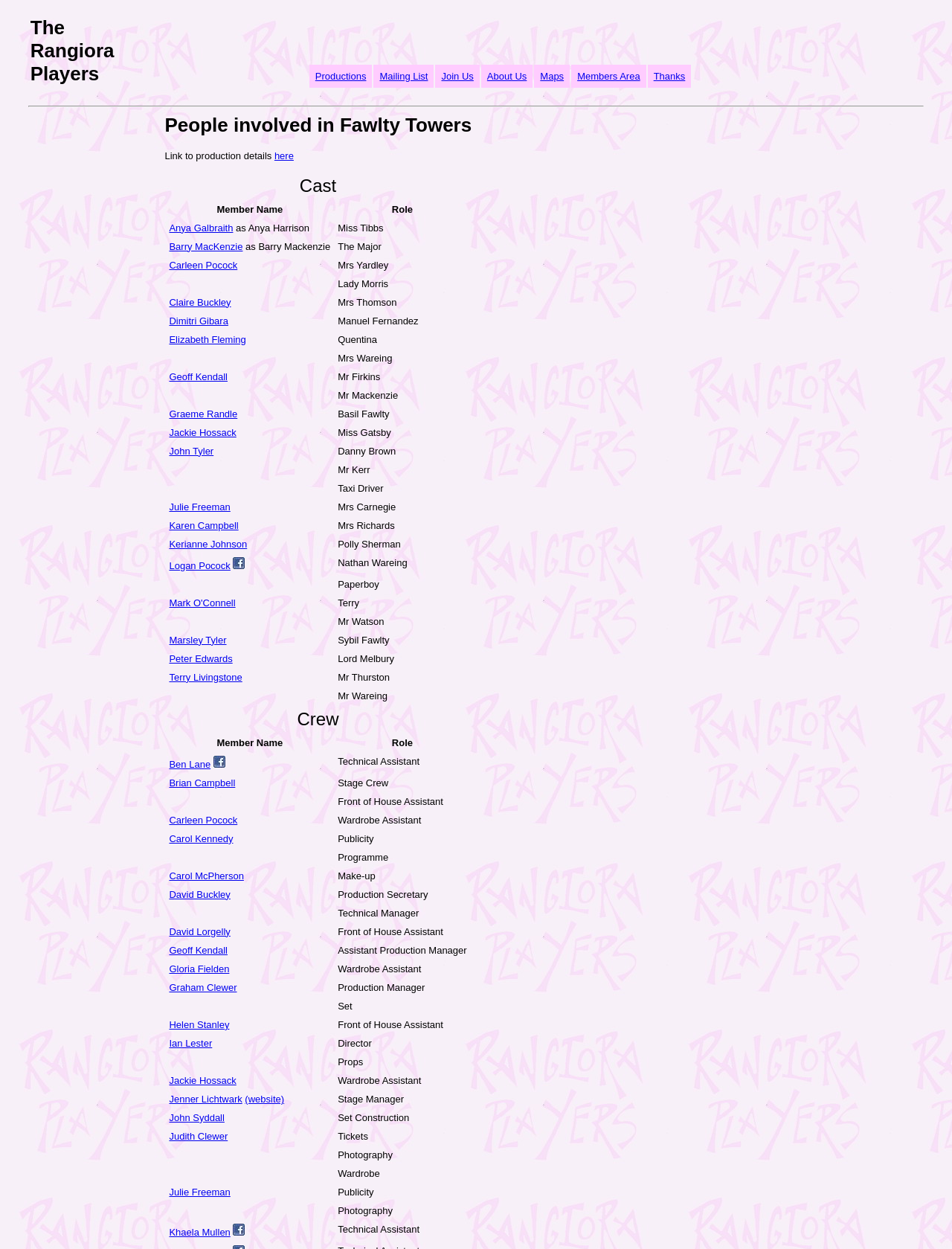Use a single word or phrase to answer the question:
How many links are in the table?

7